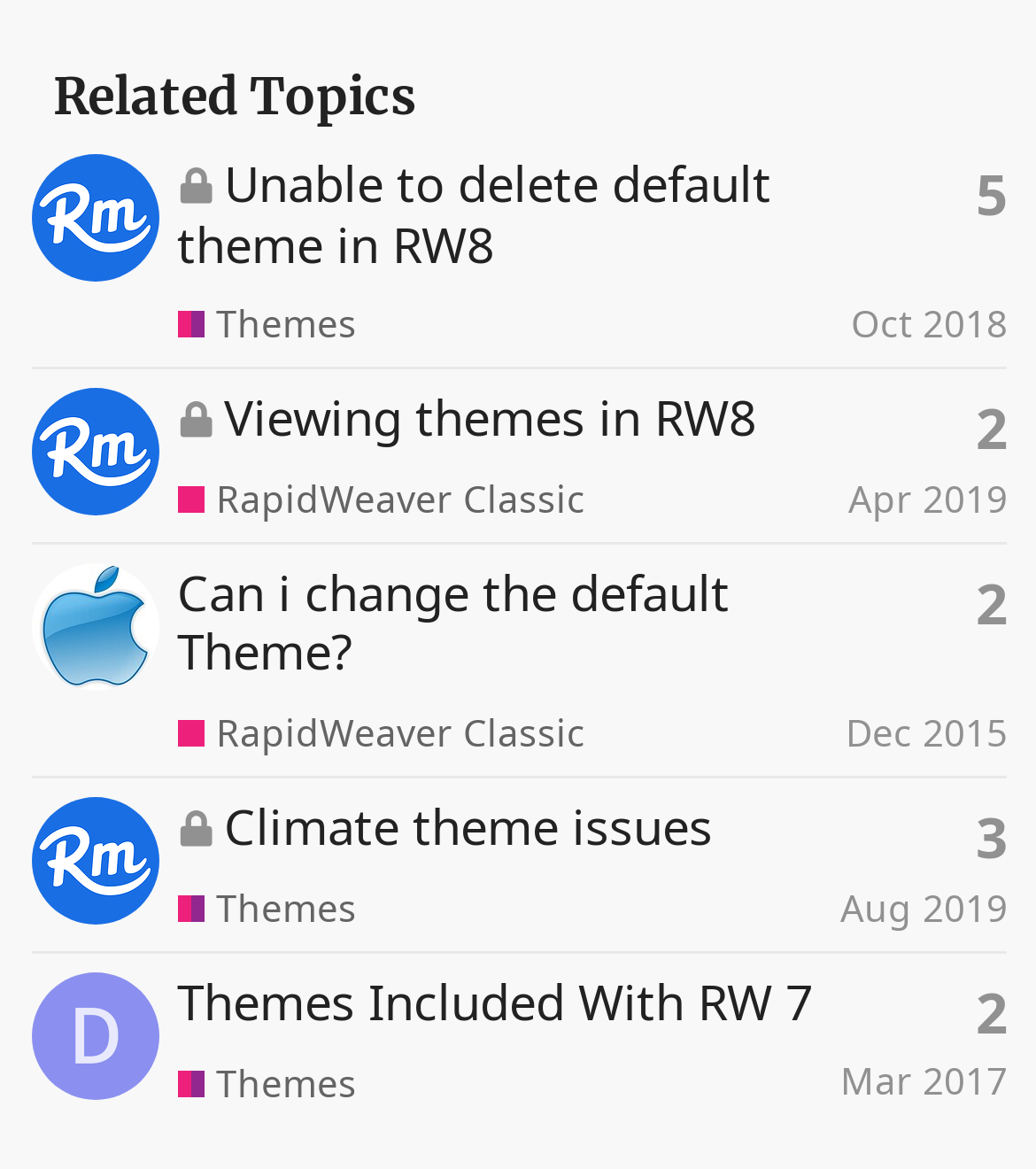Please specify the bounding box coordinates of the element that should be clicked to execute the given instruction: 'Discover how to unlock team potential through advanced soccer analysis software'. Ensure the coordinates are four float numbers between 0 and 1, expressed as [left, top, right, bottom].

None